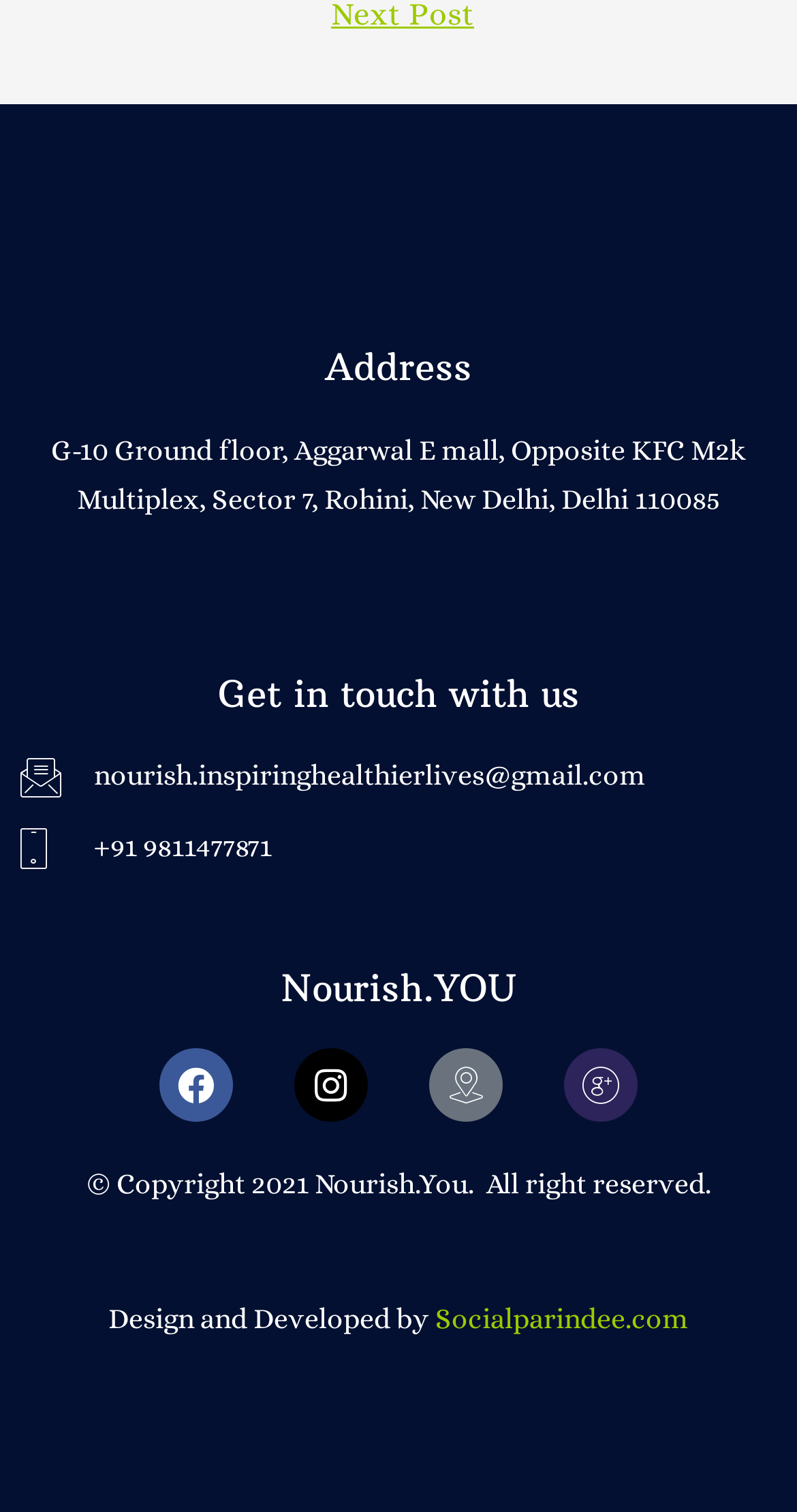Please analyze the image and give a detailed answer to the question:
What is the address of Nourish.You?

I found the address by looking at the 'Address' heading and the corresponding static text element below it, which provides the full address of Nourish.You.